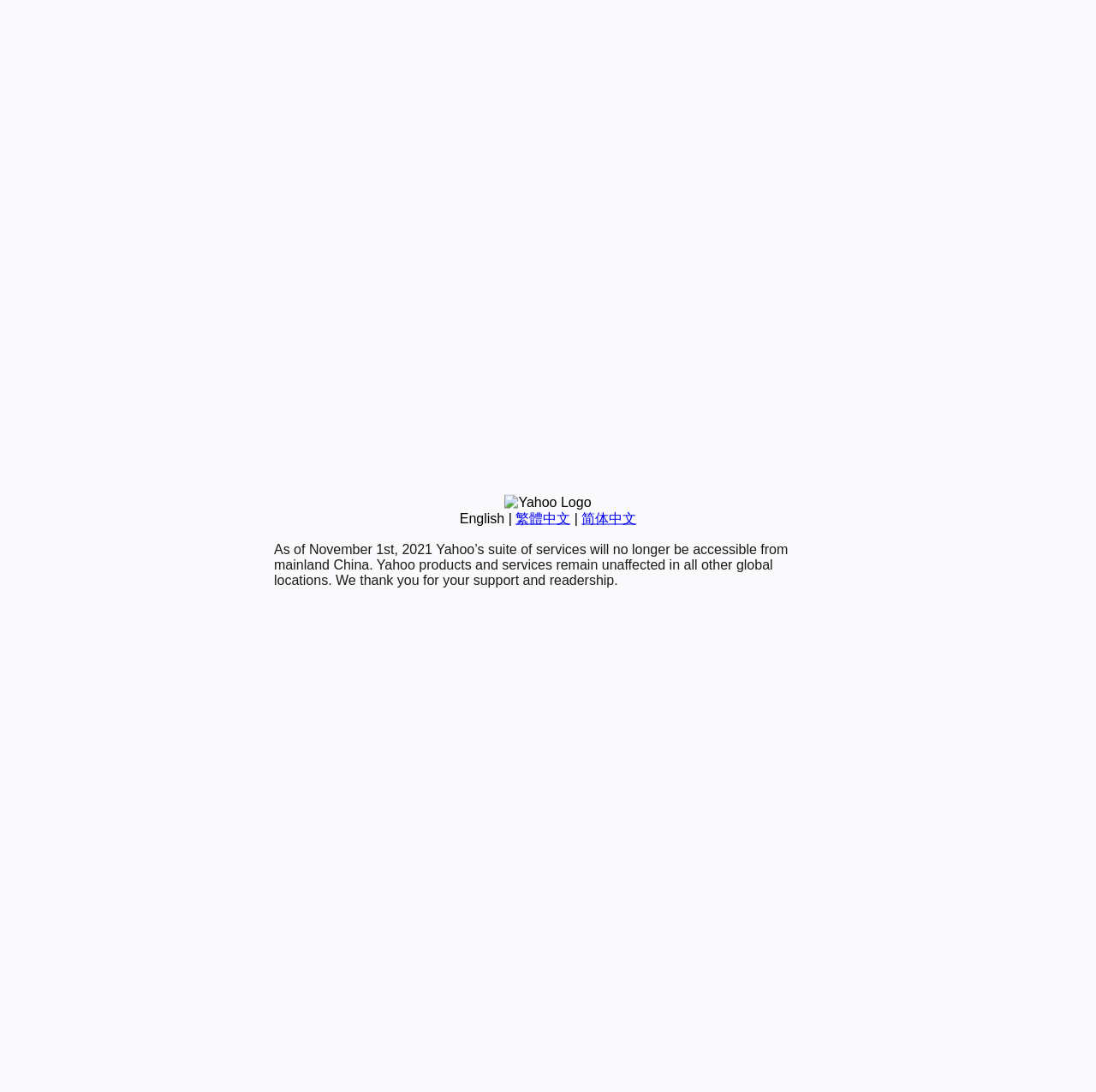Using the element description 简体中文, predict the bounding box coordinates for the UI element. Provide the coordinates in (top-left x, top-left y, bottom-right x, bottom-right y) format with values ranging from 0 to 1.

[0.531, 0.468, 0.581, 0.481]